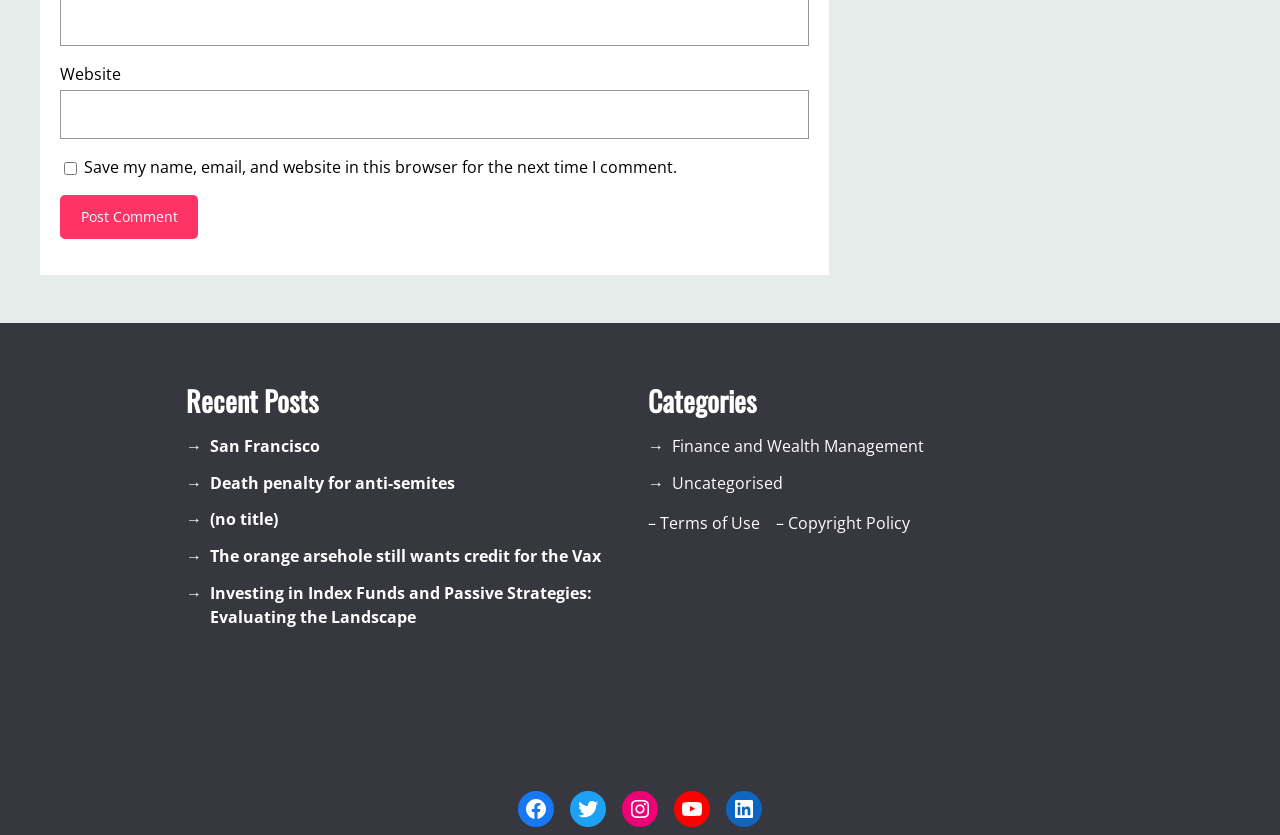How many social media links are at the bottom of the page?
Look at the screenshot and respond with a single word or phrase.

5